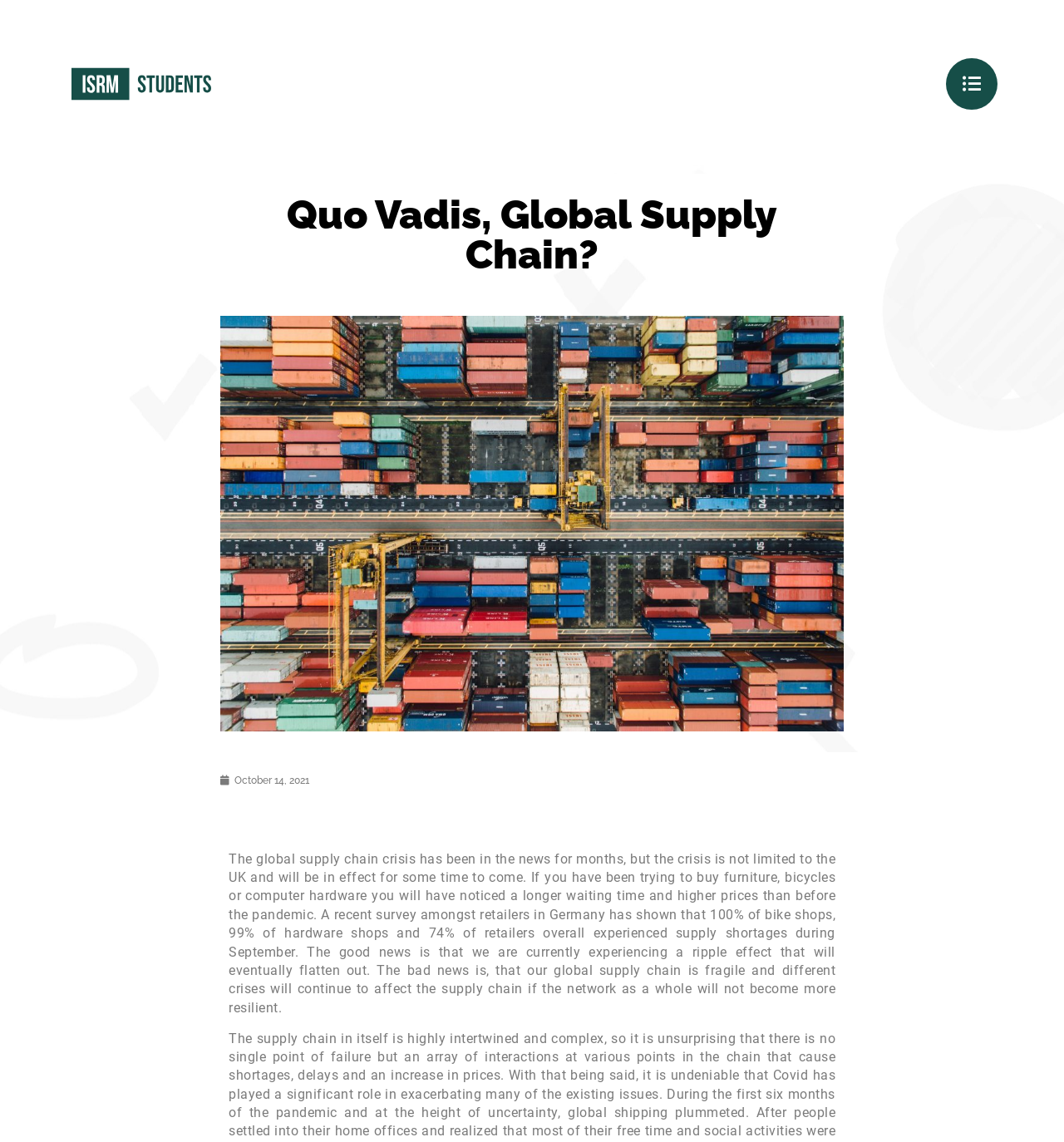Locate the headline of the webpage and generate its content.

Quo Vadis, Global Supply Chain?